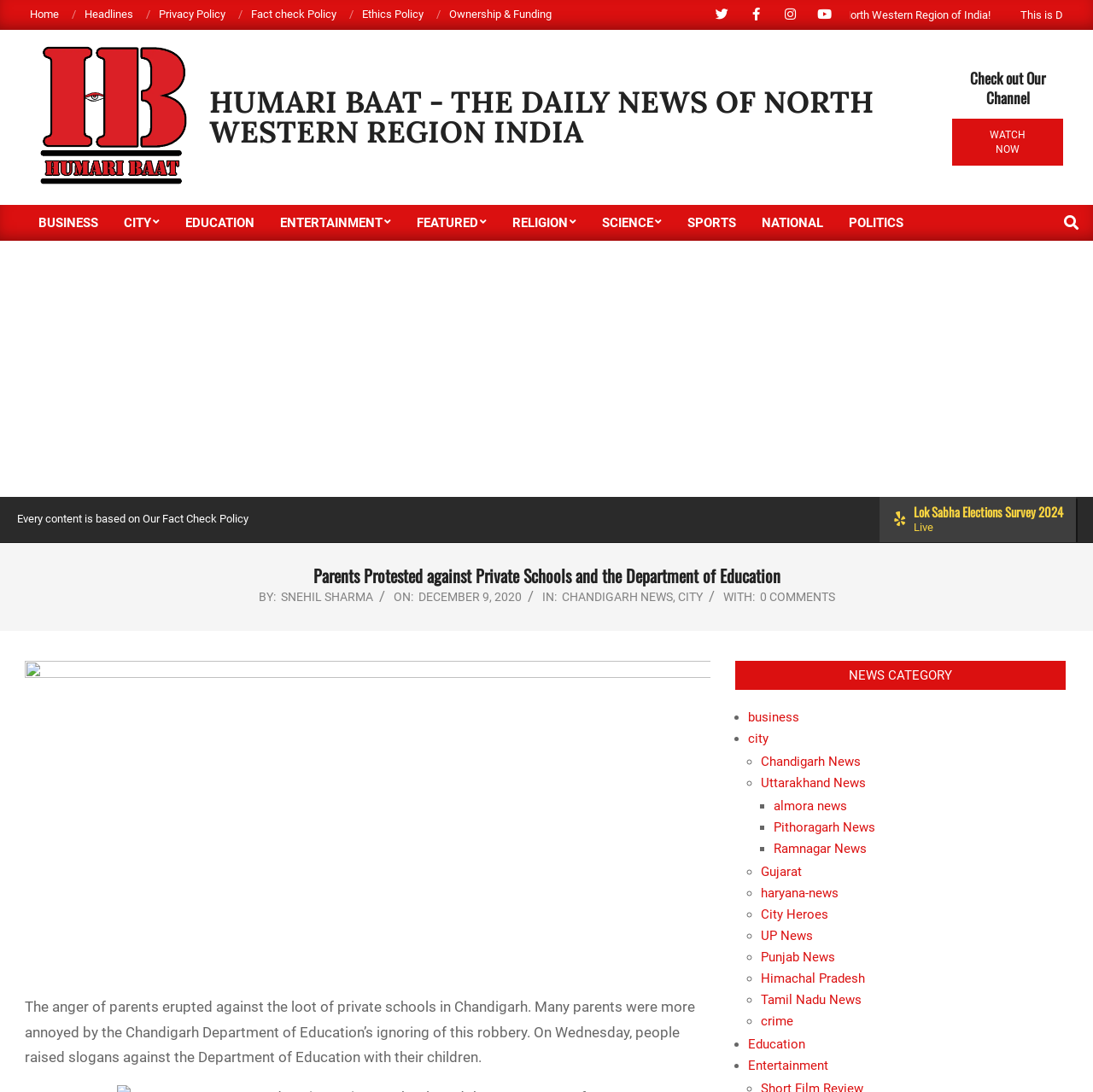Respond to the question with just a single word or phrase: 
What is the author of the news article?

SNEHIL SHARMA